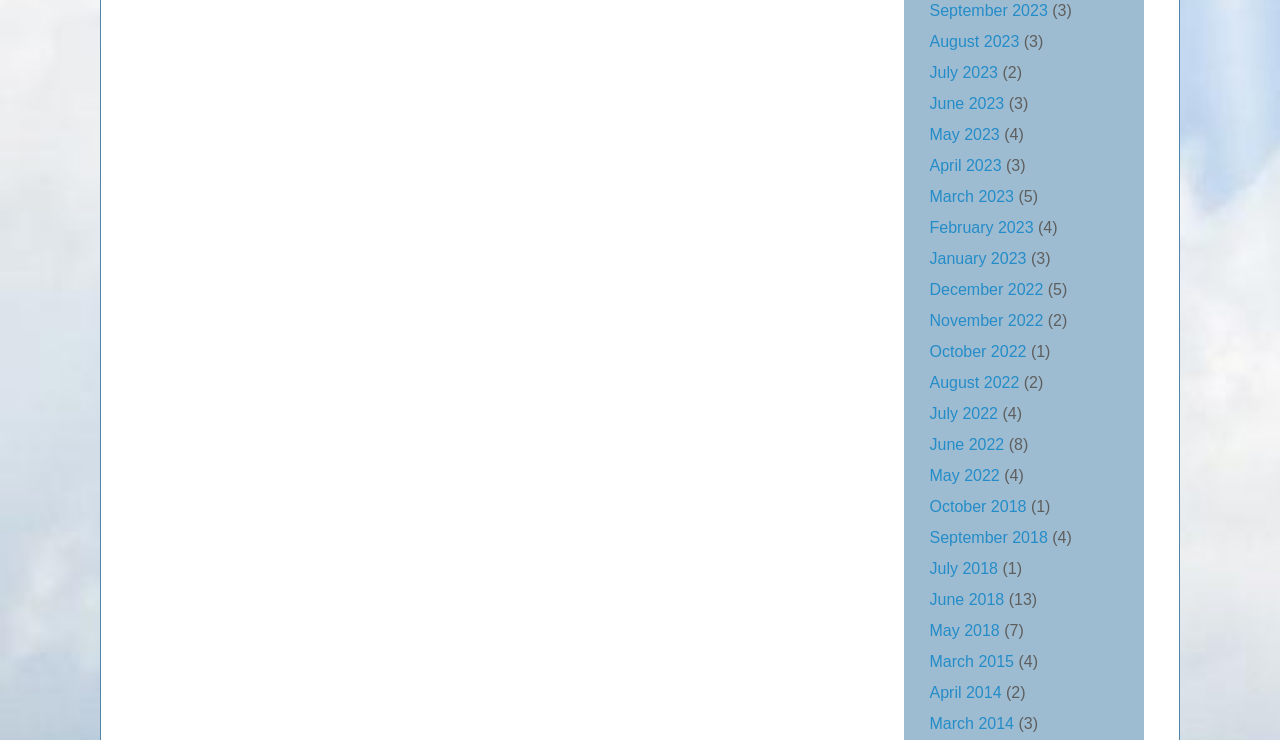Locate the bounding box coordinates of the clickable region necessary to complete the following instruction: "Browse June 2023". Provide the coordinates in the format of four float numbers between 0 and 1, i.e., [left, top, right, bottom].

[0.726, 0.128, 0.785, 0.151]